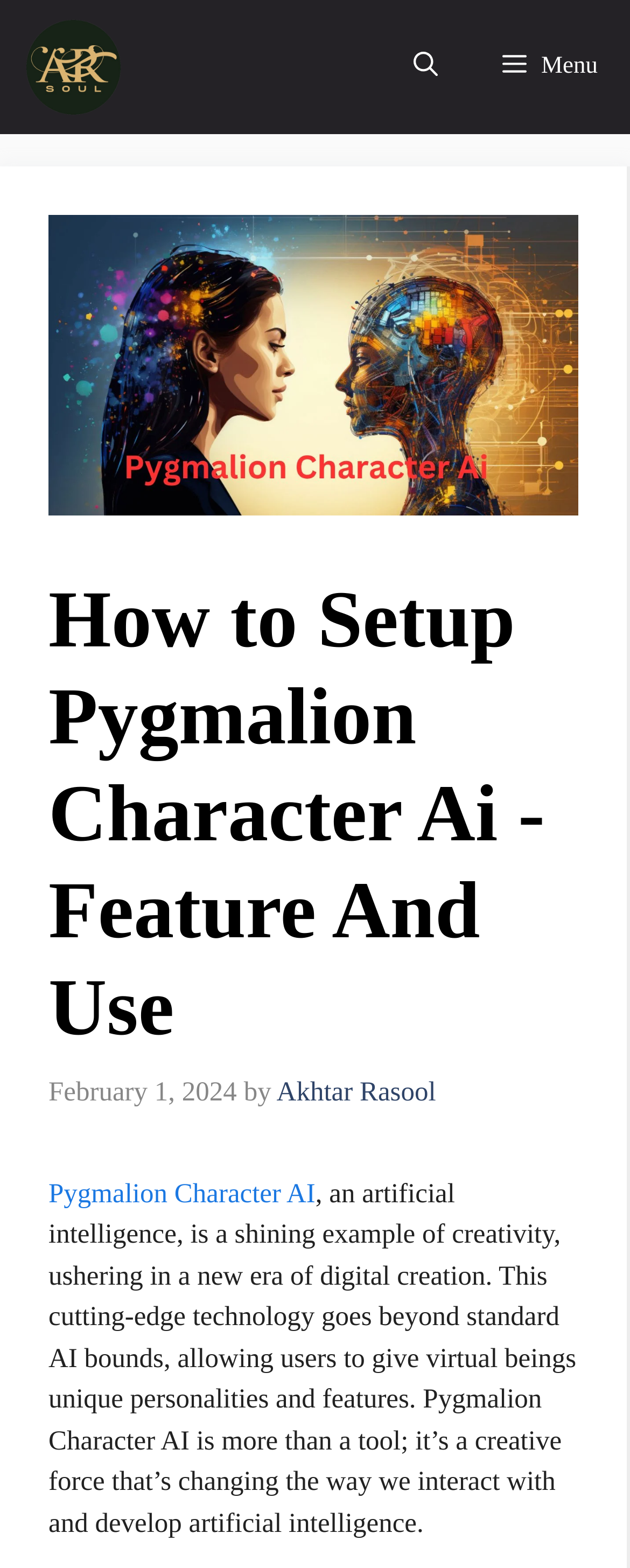Produce an extensive caption that describes everything on the webpage.

The webpage is about Pygmalion Character AI, a transformative technology that enables users to create virtual beings with unique personalities and features. At the top of the page, there is a navigation bar with a logo of "ar-soul.com" on the left and a "Menu" button on the right. Below the navigation bar, there is a large header section that spans almost the entire width of the page. This section contains a heading that reads "How to Setup Pygmalion Character Ai -Feature And Use" and is accompanied by a date "February 1, 2024" and the author's name "Akhtar Rasool". 

Below the header section, there is a paragraph of text that describes Pygmalion Character AI as a cutting-edge technology that goes beyond standard AI bounds, allowing users to give virtual beings unique personalities and features. This text is positioned near the top of the page, taking up about a quarter of the page's height. 

On the top-right corner of the page, there is an "Open search" button.